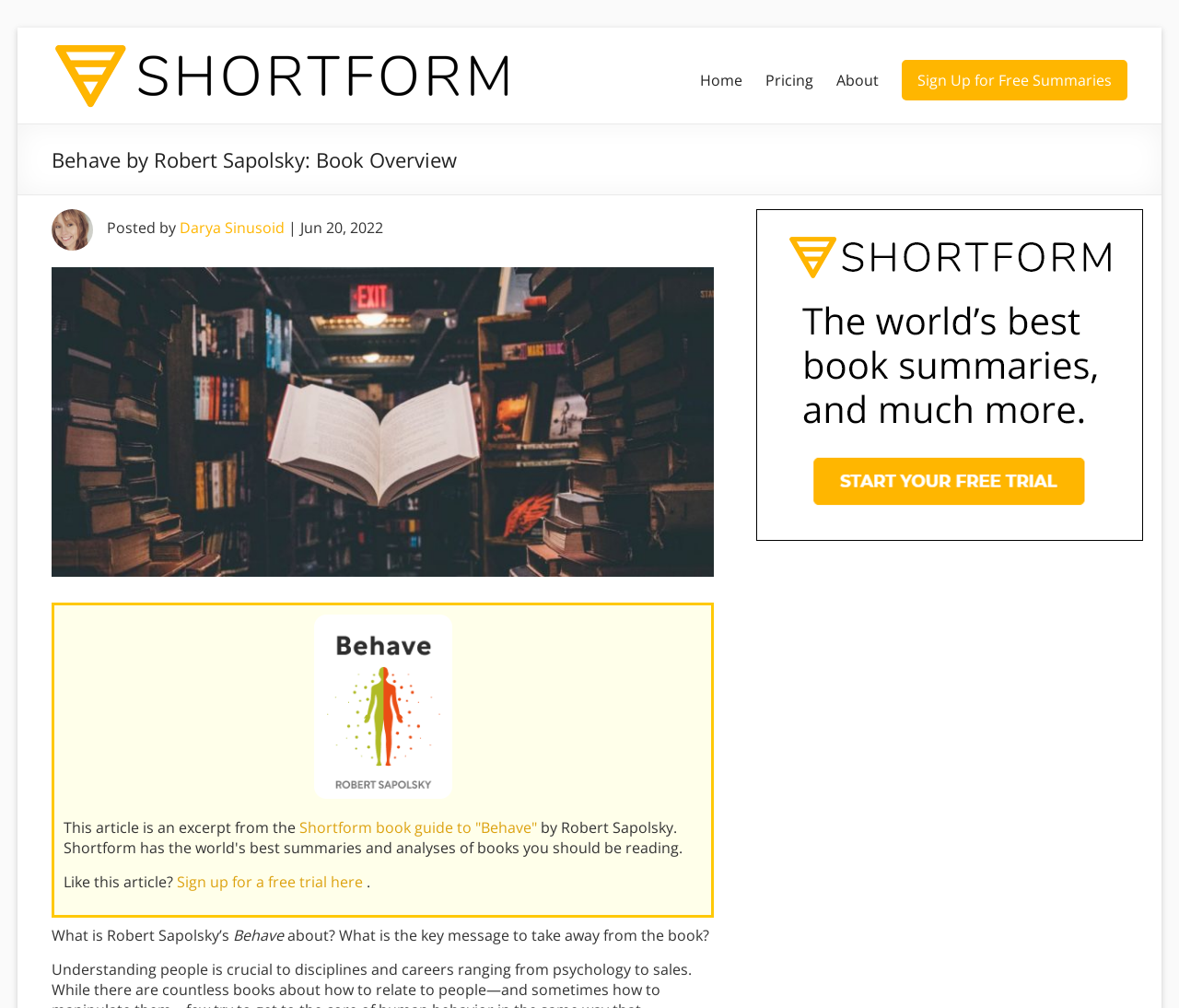What is the title of the book?
Refer to the image and give a detailed answer to the question.

I found the answer by looking at the heading 'Behave by Robert Sapolsky: Book Overview' which indicates that the title of the book is 'Behave'.